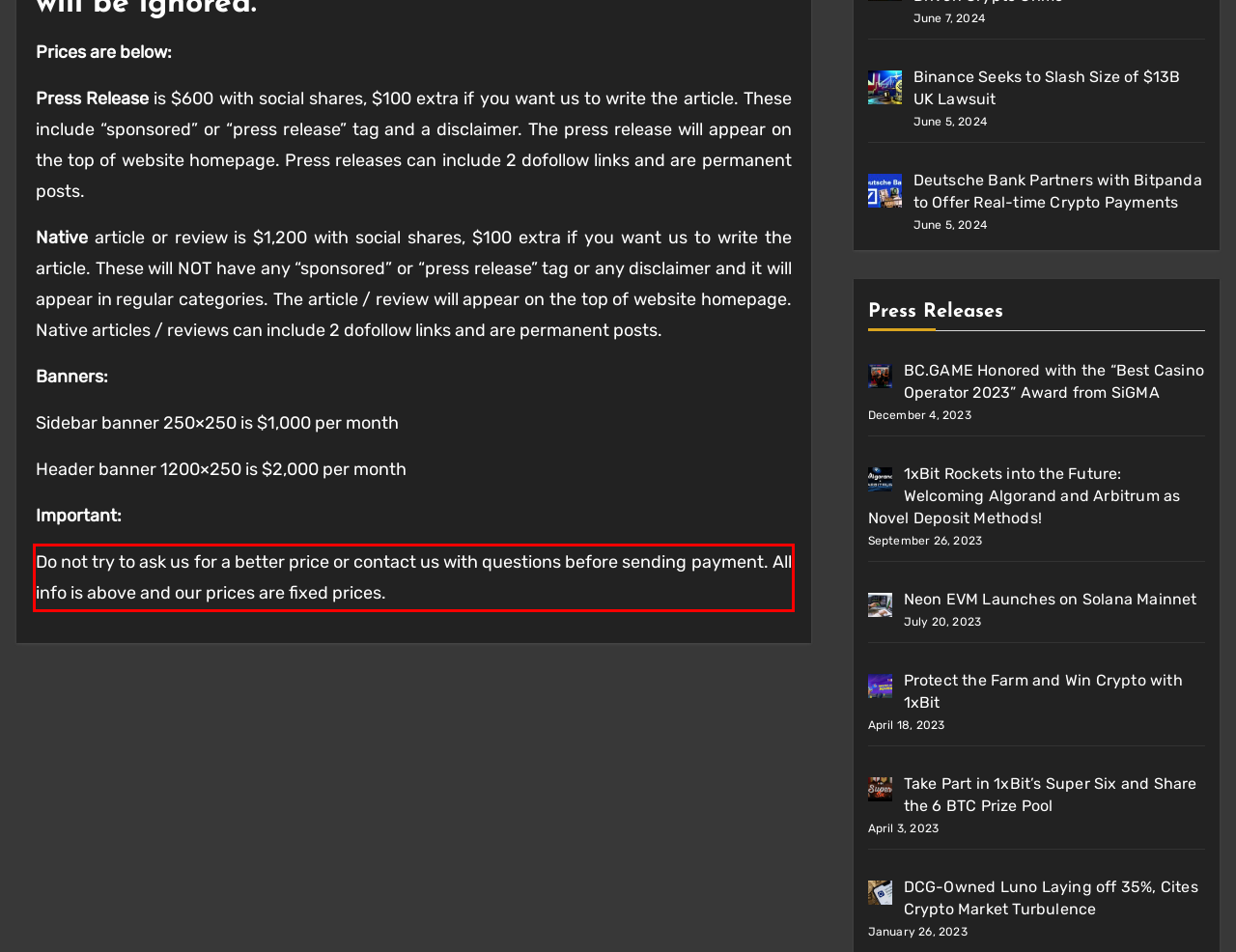Within the screenshot of the webpage, there is a red rectangle. Please recognize and generate the text content inside this red bounding box.

Do not try to ask us for a better price or contact us with questions before sending payment. All info is above and our prices are fixed prices.